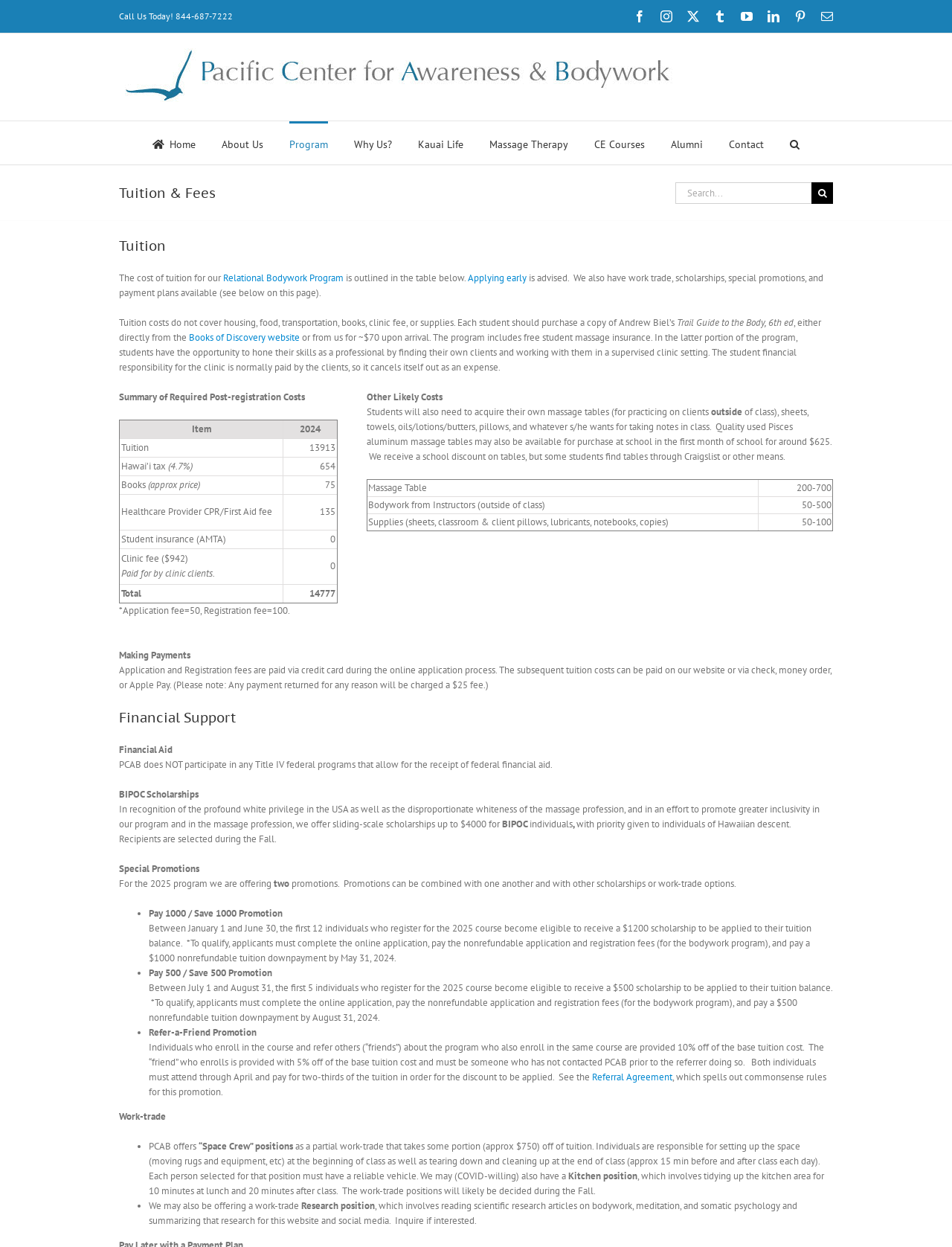Give a detailed account of the webpage.

This webpage is about the tuition and fees of a massage therapy school, Pacific Center for Awareness & Bodywork, located in Kauai. At the top of the page, there is a call-to-action "Call Us Today! 844-687-7222" and a row of social media links. Below that, there is a navigation menu with links to different sections of the website, including "Home", "About Us", "Program", and more.

The main content of the page is divided into sections. The first section is titled "Tuition" and provides an overview of the tuition costs for the Relational Bodywork Program. There is a table below that outlines the costs, including tuition, Hawai’i tax, books, healthcare provider CPR/First Aid fee, and student insurance. The total cost is $14,777.

The next section is titled "Summary of Required Post-registration Costs" and provides a detailed breakdown of the costs, including clinic fees, books, and healthcare provider CPR/First Aid fees. There is another table below that outlines the costs, with a total of $14,777.

The following section is titled "Other Likely Costs" and discusses additional expenses that students may incur, such as purchasing their own massage tables, sheets, towels, oils, and other supplies. There is a table below that outlines the estimated costs of these items, ranging from $200 to $700.

Throughout the page, there are links to other relevant pages, such as the program description and the application process. The page also includes a search bar at the top right corner, allowing users to search for specific information on the website.